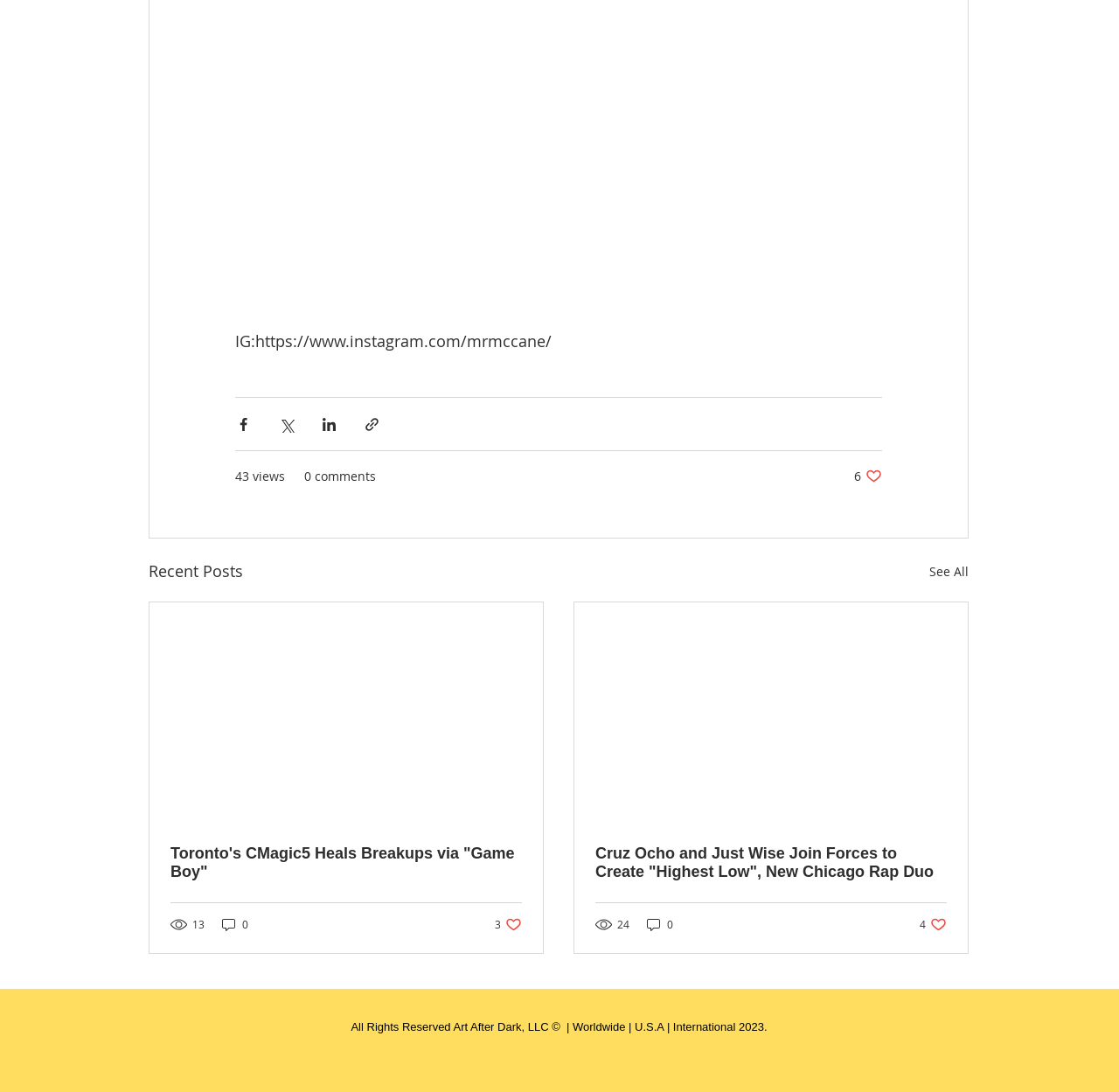Could you specify the bounding box coordinates for the clickable section to complete the following instruction: "Enter your name"?

None